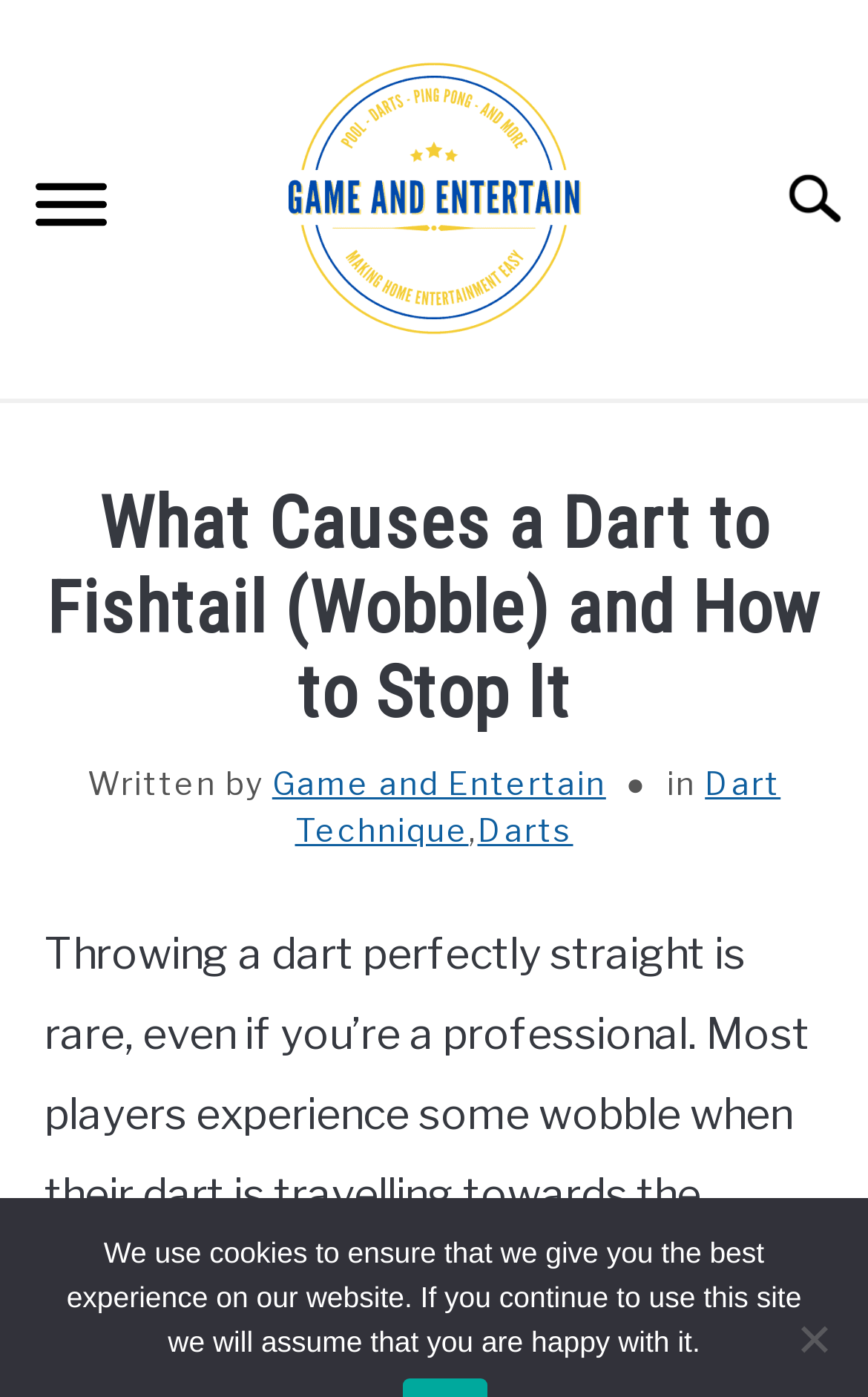What is the purpose of the button at the top left corner?
Using the visual information, respond with a single word or phrase.

Menu